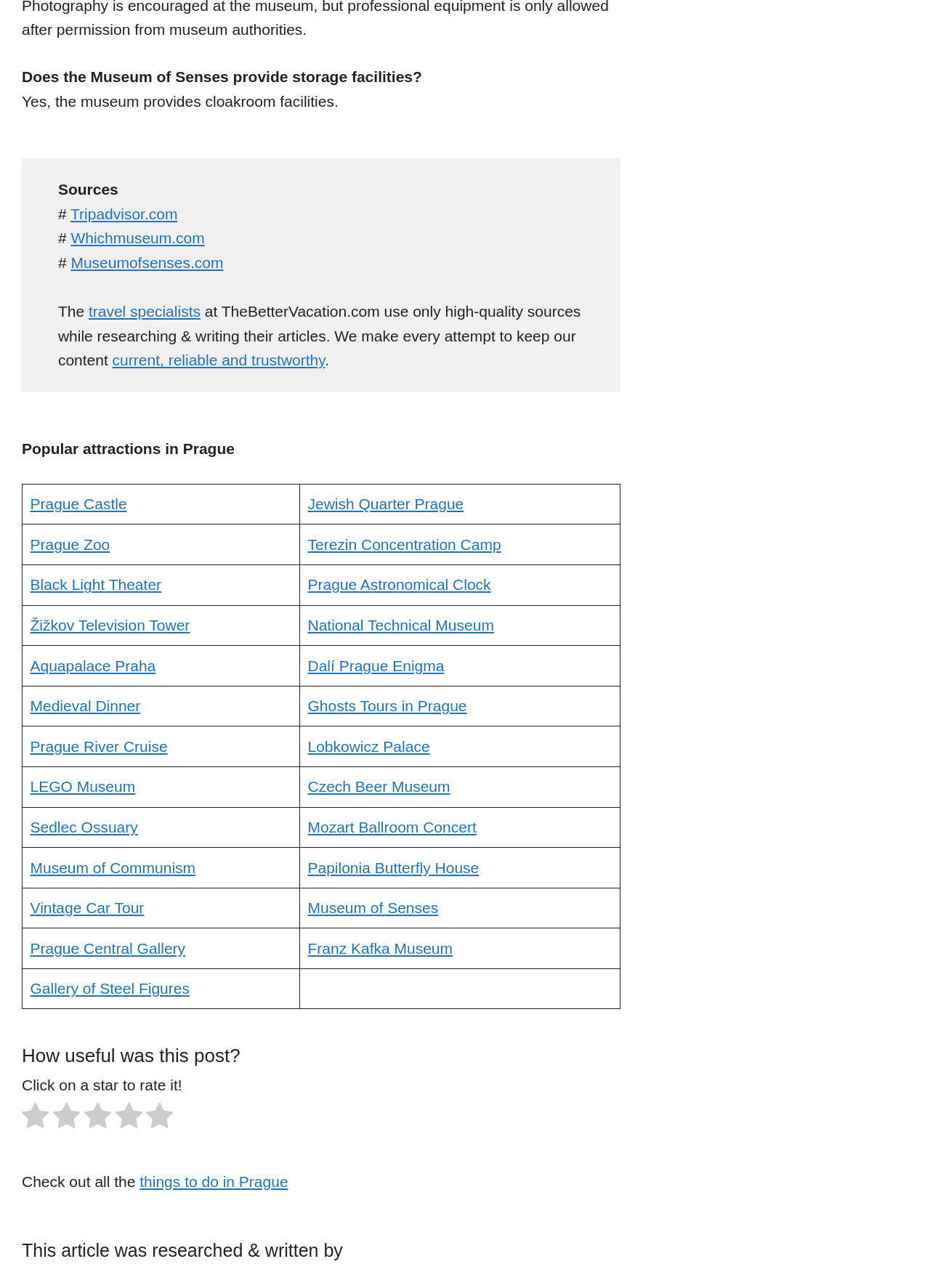Locate the bounding box coordinates of the area you need to click to fulfill this instruction: 'Read more about the Museum of Senses'. The coordinates must be in the form of four float numbers ranging from 0 to 1: [left, top, right, bottom].

[0.331, 0.698, 0.471, 0.711]